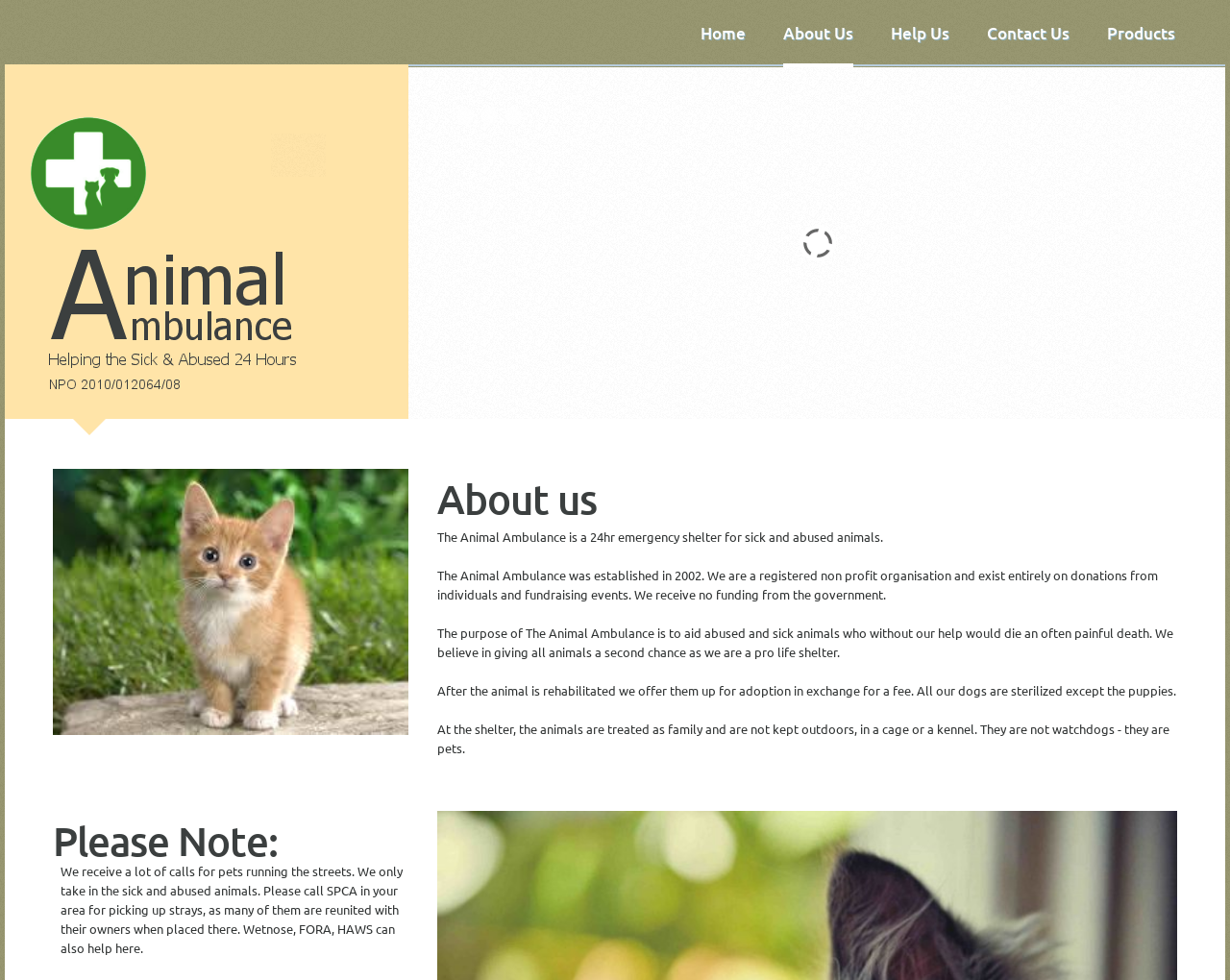Give a one-word or short-phrase answer to the following question: 
How are animals treated at the shelter?

Like family